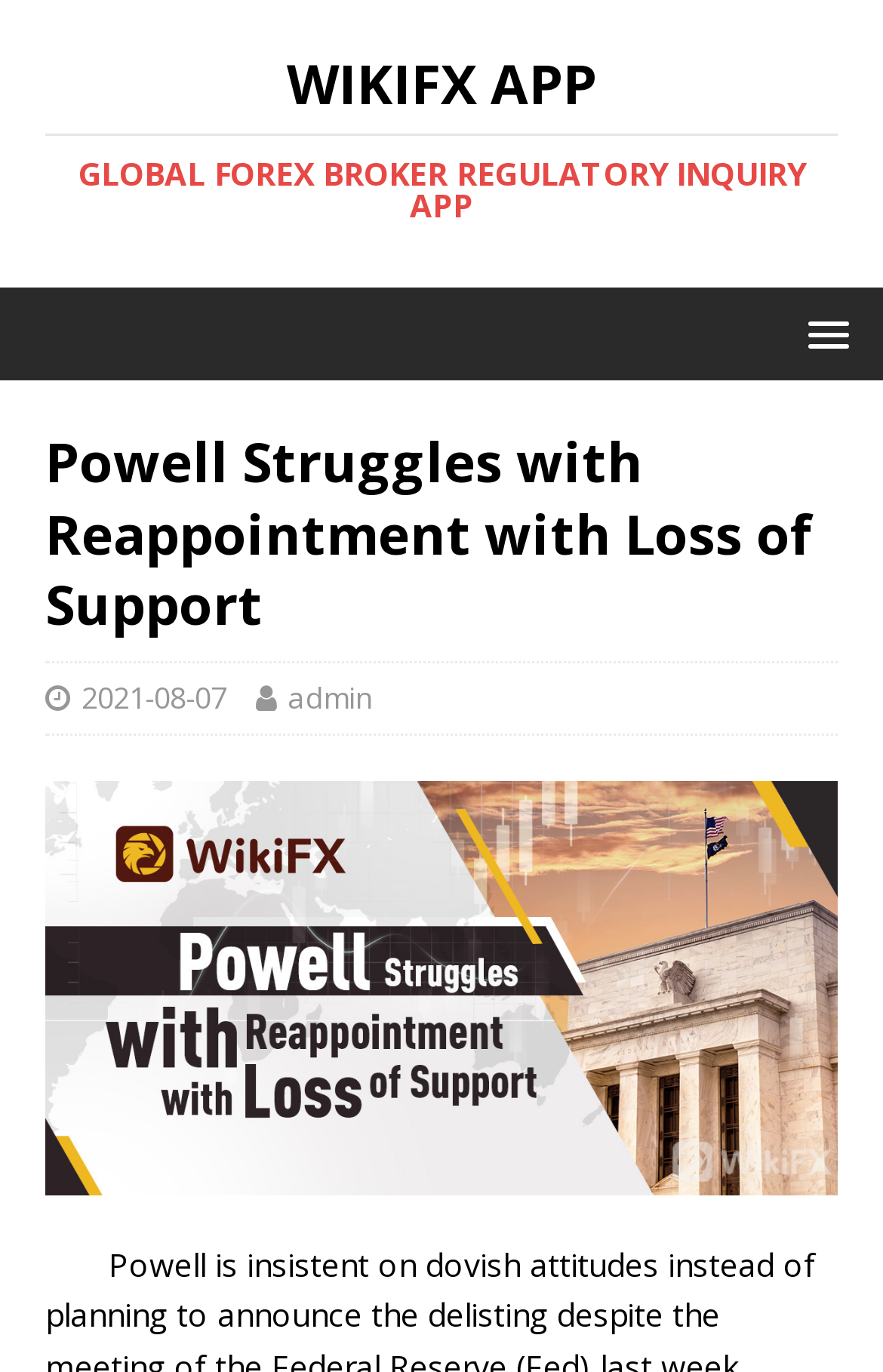Who is the author of the article?
Your answer should be a single word or phrase derived from the screenshot.

admin